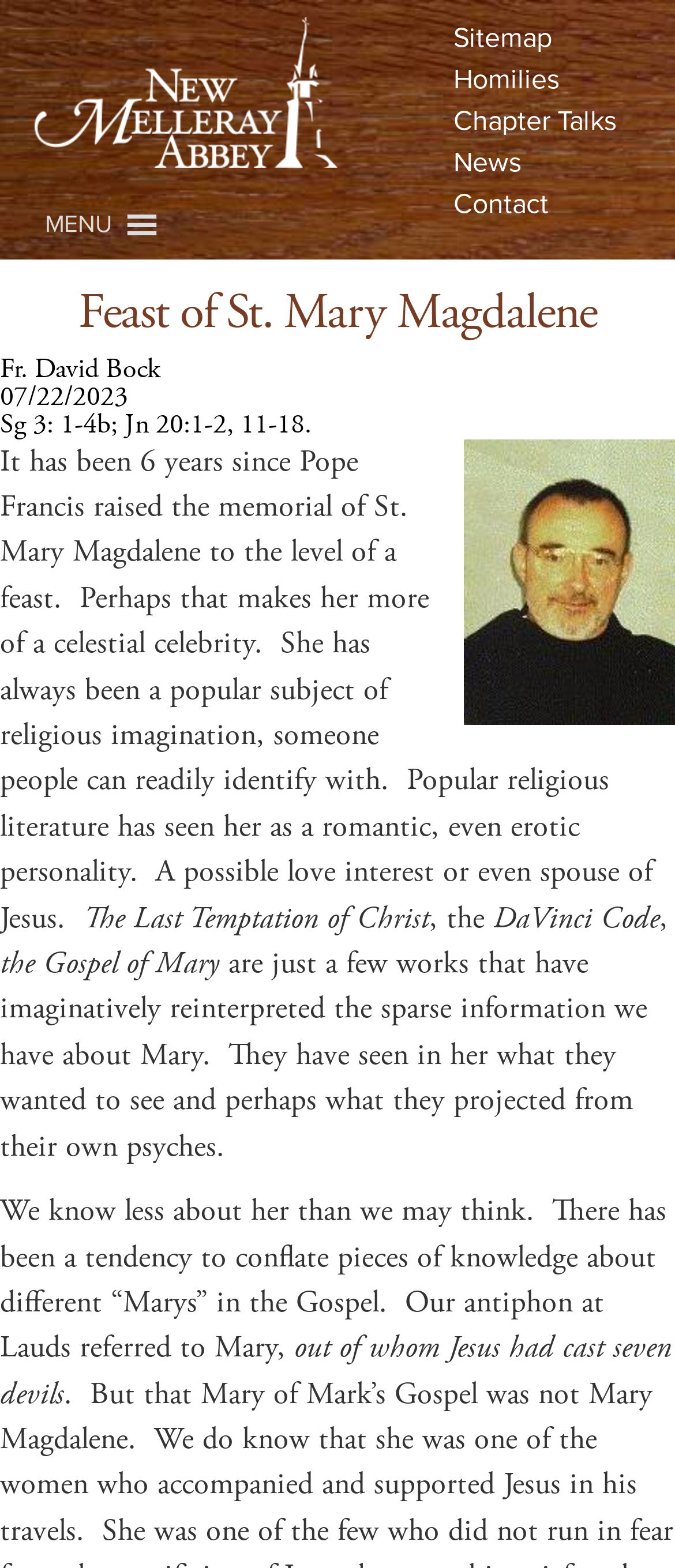Please identify the bounding box coordinates of the area that needs to be clicked to follow this instruction: "Open the Homilies page".

[0.672, 0.04, 0.828, 0.062]